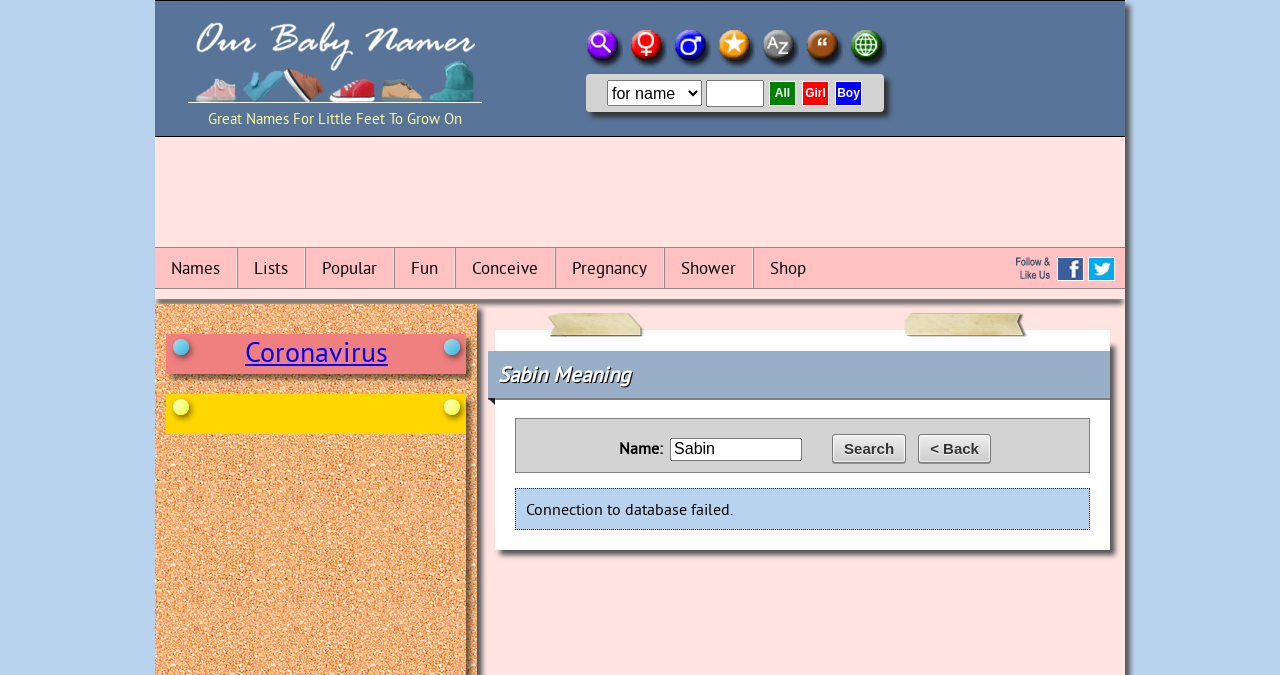What is the name of the website?
Based on the screenshot, provide your answer in one word or phrase.

Great Names For Little Feet To Grow On